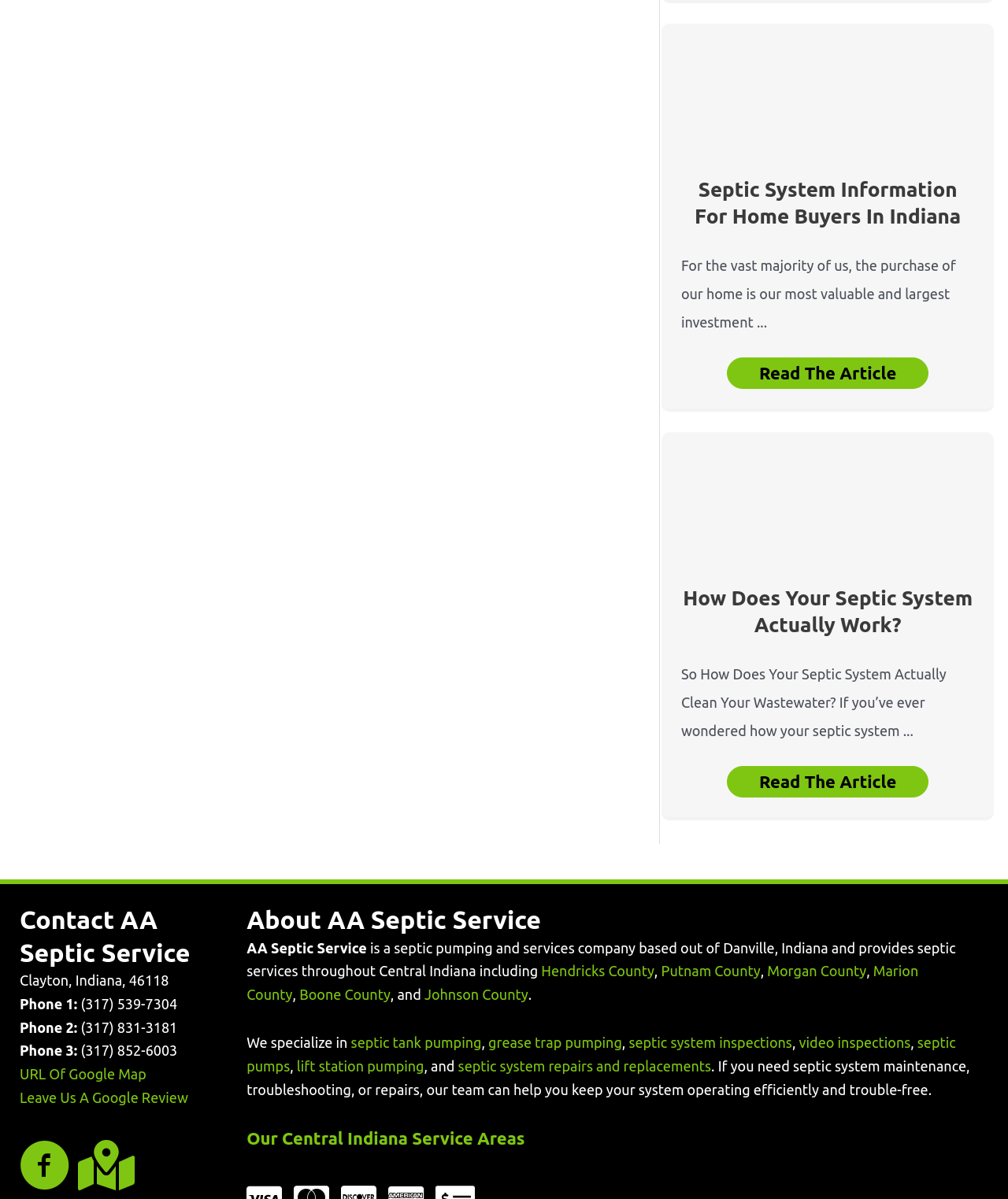Please provide a detailed answer to the question below by examining the image:
What is the company name mentioned on the webpage?

The company name 'AA Septic Service' is mentioned in the heading 'About AA Septic Service' and also in the social media links, indicating that the webpage is related to this company.